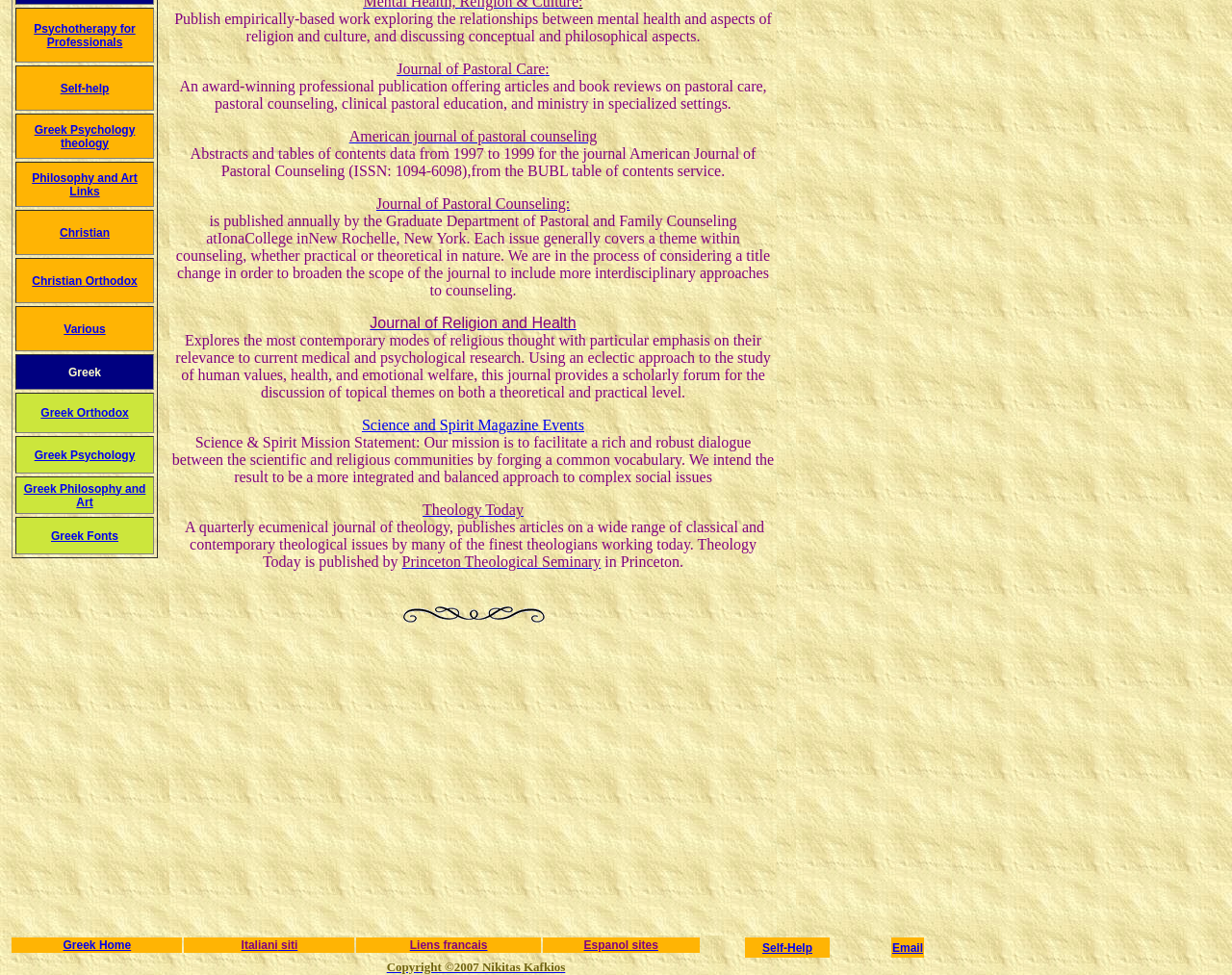Please find the bounding box coordinates in the format (top-left x, top-left y, bottom-right x, bottom-right y) for the given element description. Ensure the coordinates are floating point numbers between 0 and 1. Description: Psychotherapy for Professionals

[0.028, 0.022, 0.11, 0.05]